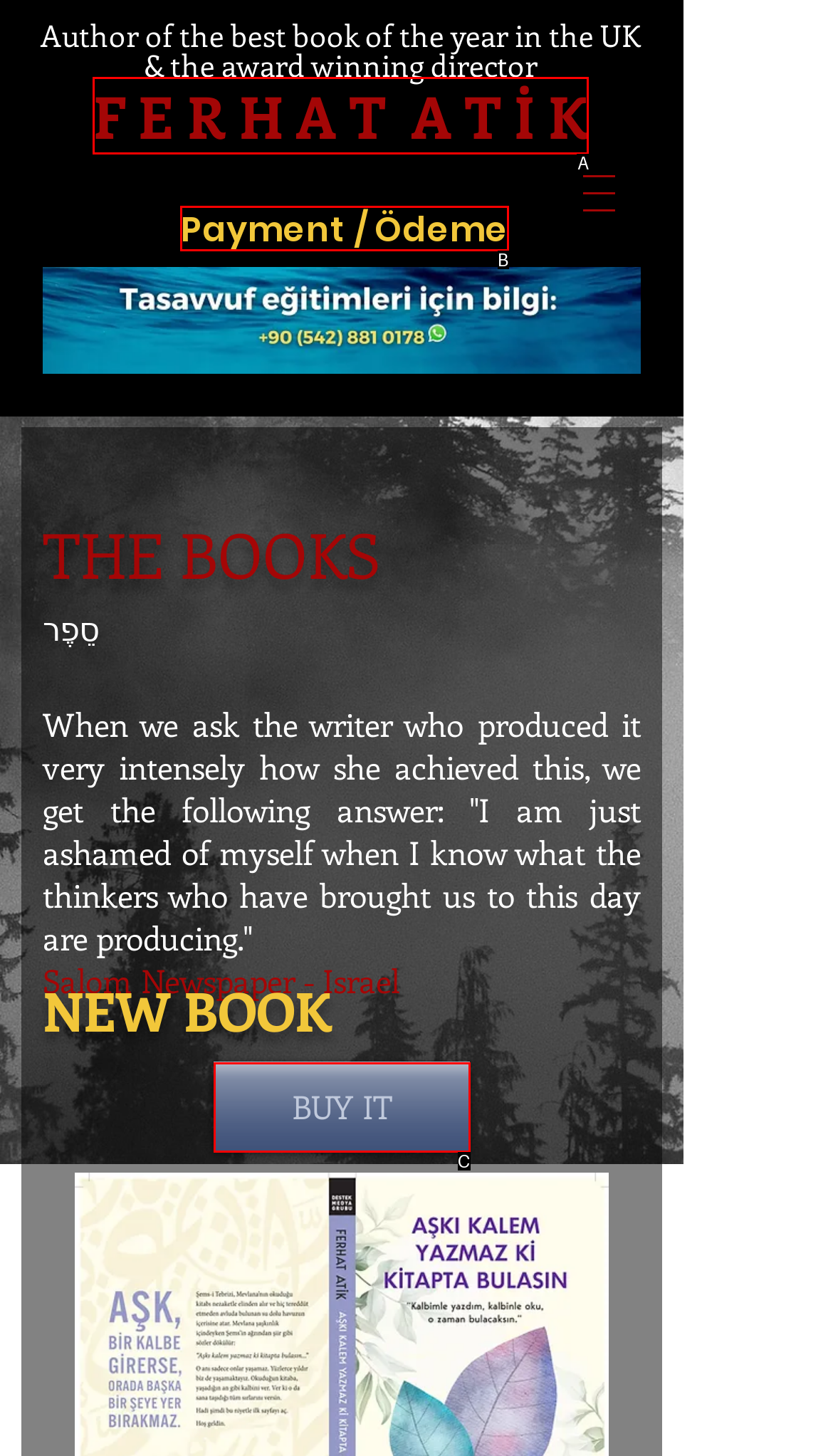Select the letter that corresponds to this element description: Payment / Ödeme
Answer with the letter of the correct option directly.

B